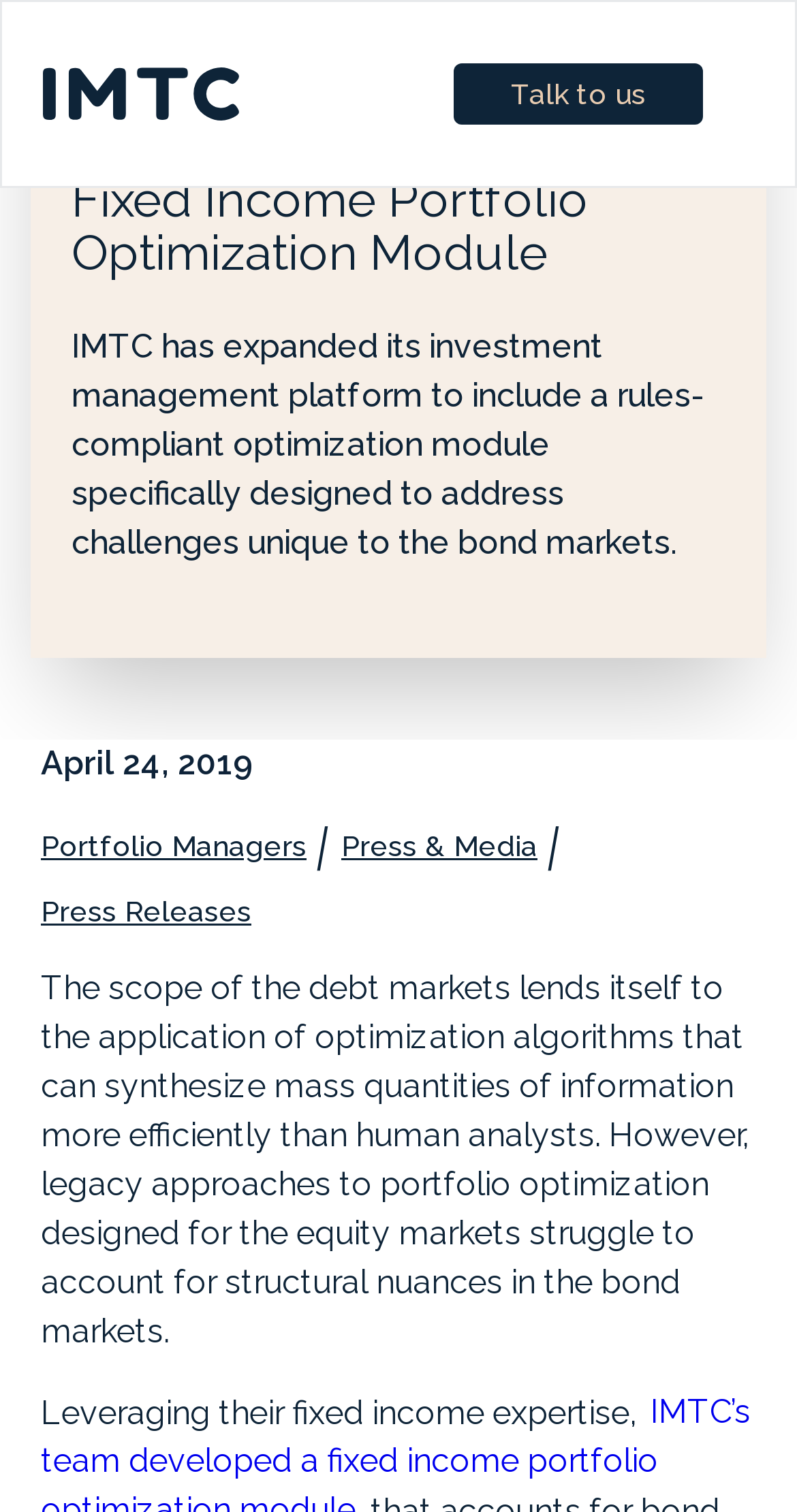Create a detailed description of the webpage's content and layout.

The webpage is about IMTC's launch of a fixed income portfolio optimization module. At the top left, there is an image and a link to IMTC. To the right of the image, there is a link to "Talk to us". Below the image, there is a heading that announces the launch of the optimization module, followed by a paragraph that describes the module's purpose and functionality. 

Below this paragraph, there is a horizontal line, and then a heading that displays the date "April 24, 2019". Underneath the date, there are three links: "Portfolio Managers", "Press & Media", and "Press Releases", separated by vertical lines. 

Further down the page, there is a long paragraph that explains the challenges of applying optimization algorithms to the bond markets and how IMTC's approach addresses these challenges. The paragraph is followed by another sentence that continues the explanation, but it is not a separate paragraph.